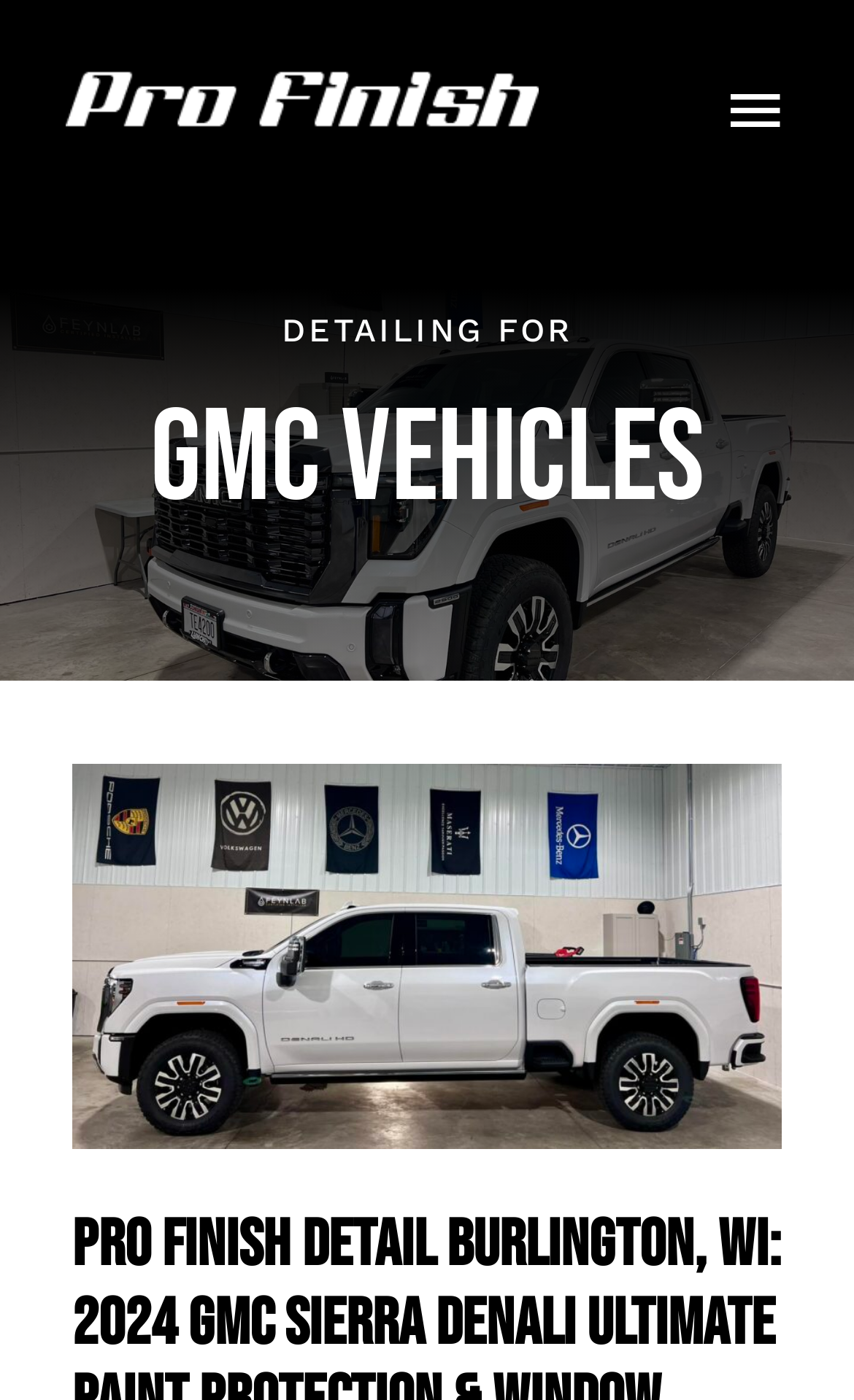What is the service provided by Pro Finish?
Please answer the question with as much detail as possible using the screenshot.

I analyzed the webpage and found that Pro Finish provides services related to paint protection and window tinting for vehicles, specifically the 2024 GMC Sierra Denali. Therefore, the answer is 'paint protection and window tinting'.